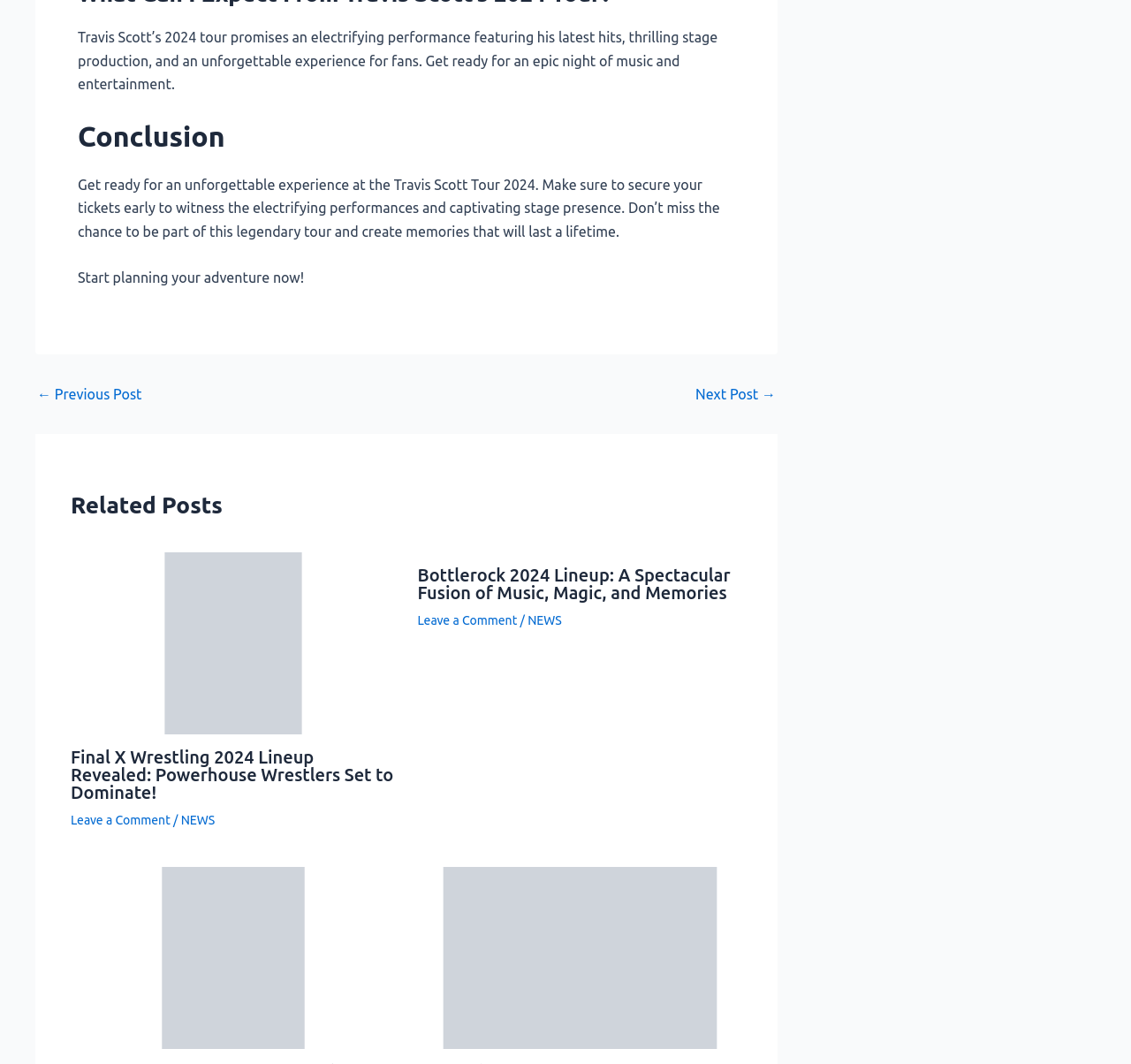Respond to the question below with a single word or phrase:
What is the main topic of the webpage?

Travis Scott Tour 2024